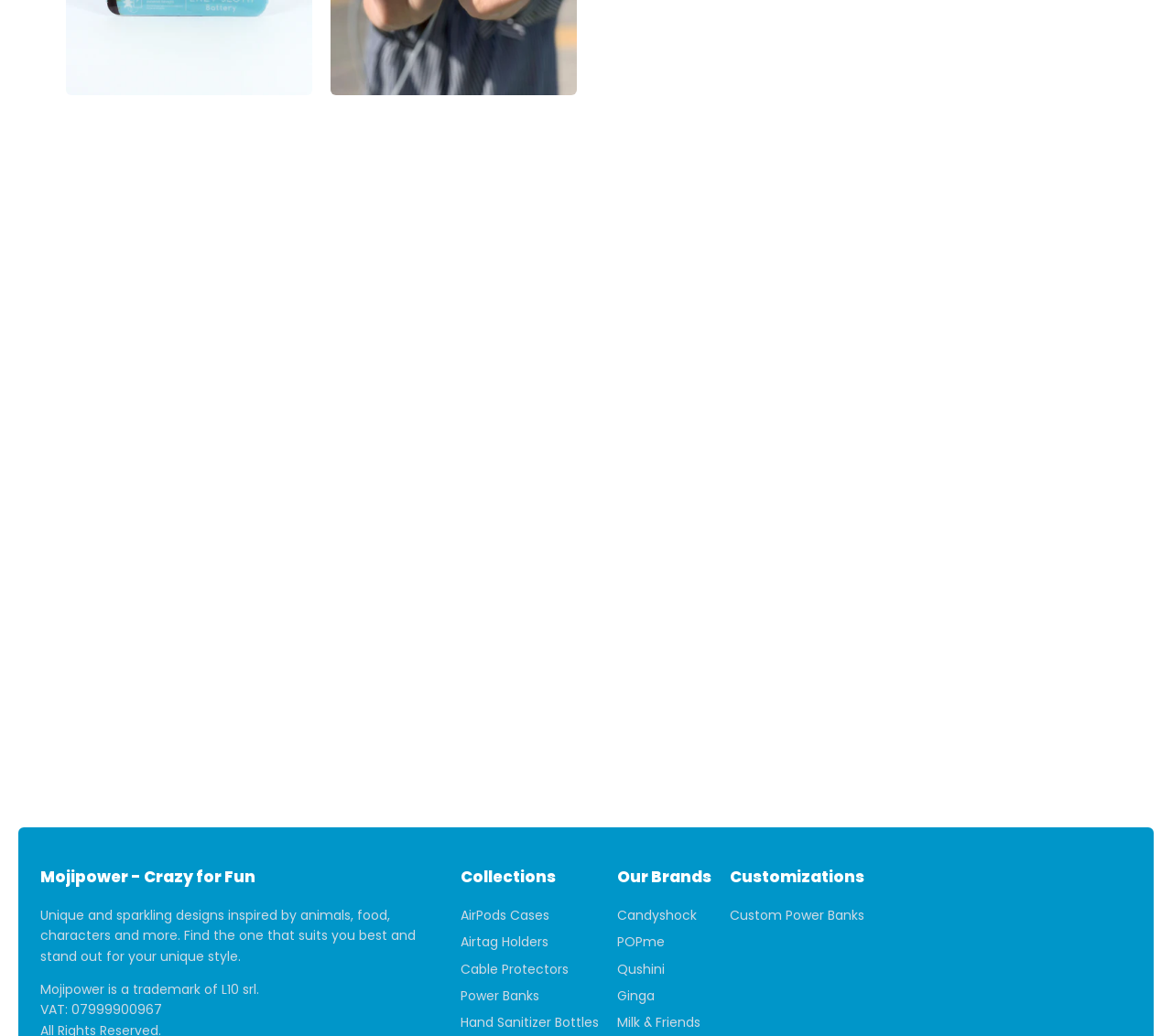Answer the question below using just one word or a short phrase: 
What type of products are shown in the 'You may also like' section?

Power banks and accessories